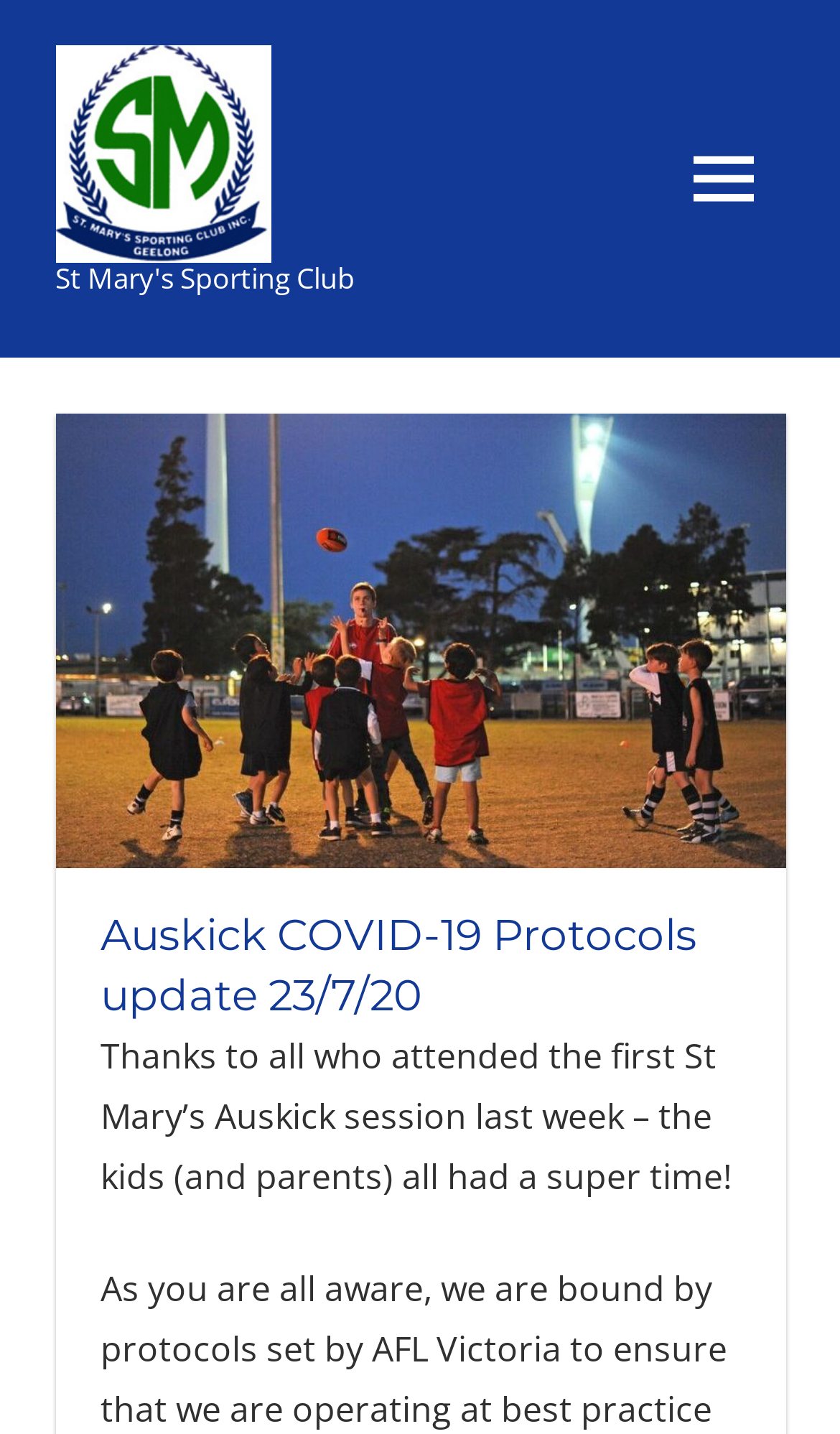What is the purpose of the button on the top right?
With the help of the image, please provide a detailed response to the question.

The button on the top right has the text 'MENU' and is not expanded, indicating that it is a menu button that can be clicked to reveal more options. It controls the 'primary-menu' element, which is not currently visible.